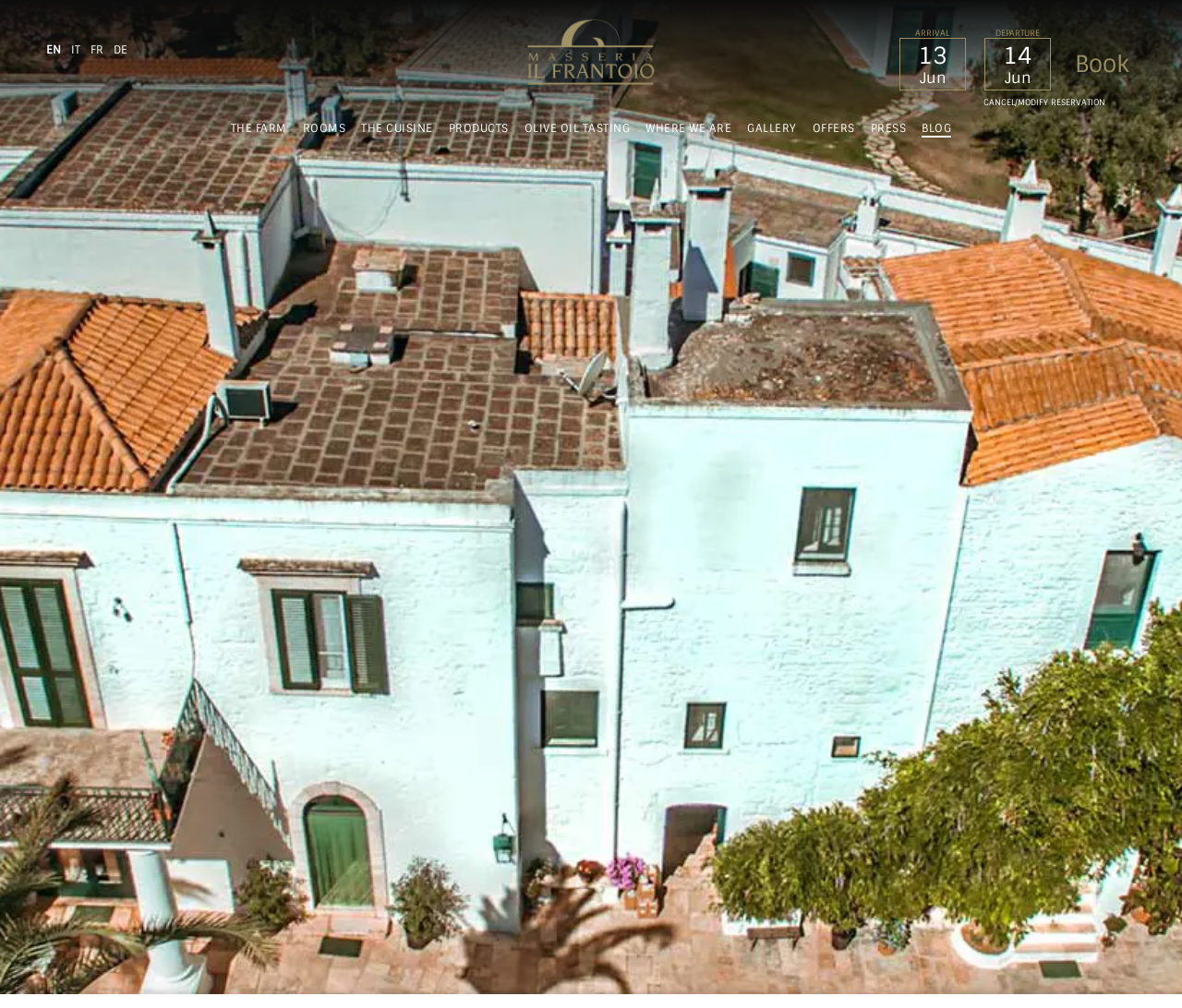Create an in-depth description of the webpage, covering main sections.

The webpage is about Masseria Il Frantoio, a farm that is celebrating its 25th anniversary. At the top, there is a horizontal navigation menu with 9 links: "The Farm", "Rooms", "The Cuisine", "Products", "Olive Oil Tasting", "Where we are", "Gallery", "Offers", and "Press". Each link has a corresponding static text element with the same text.

Below the navigation menu, there is a prominent link "Our first 25" with an accompanying image. To the right of this link, there is a section with two text boxes, one labeled "ARRIVAL" and the other labeled "DEPARTURE", each with a date picker and a button to select the month. Below these text boxes, there is a "Book" button.

In the top-left corner, there are four links for language selection: "en", "it", "fr", and "de". At the bottom of the page, there is a link "Cancel/modify reservation".